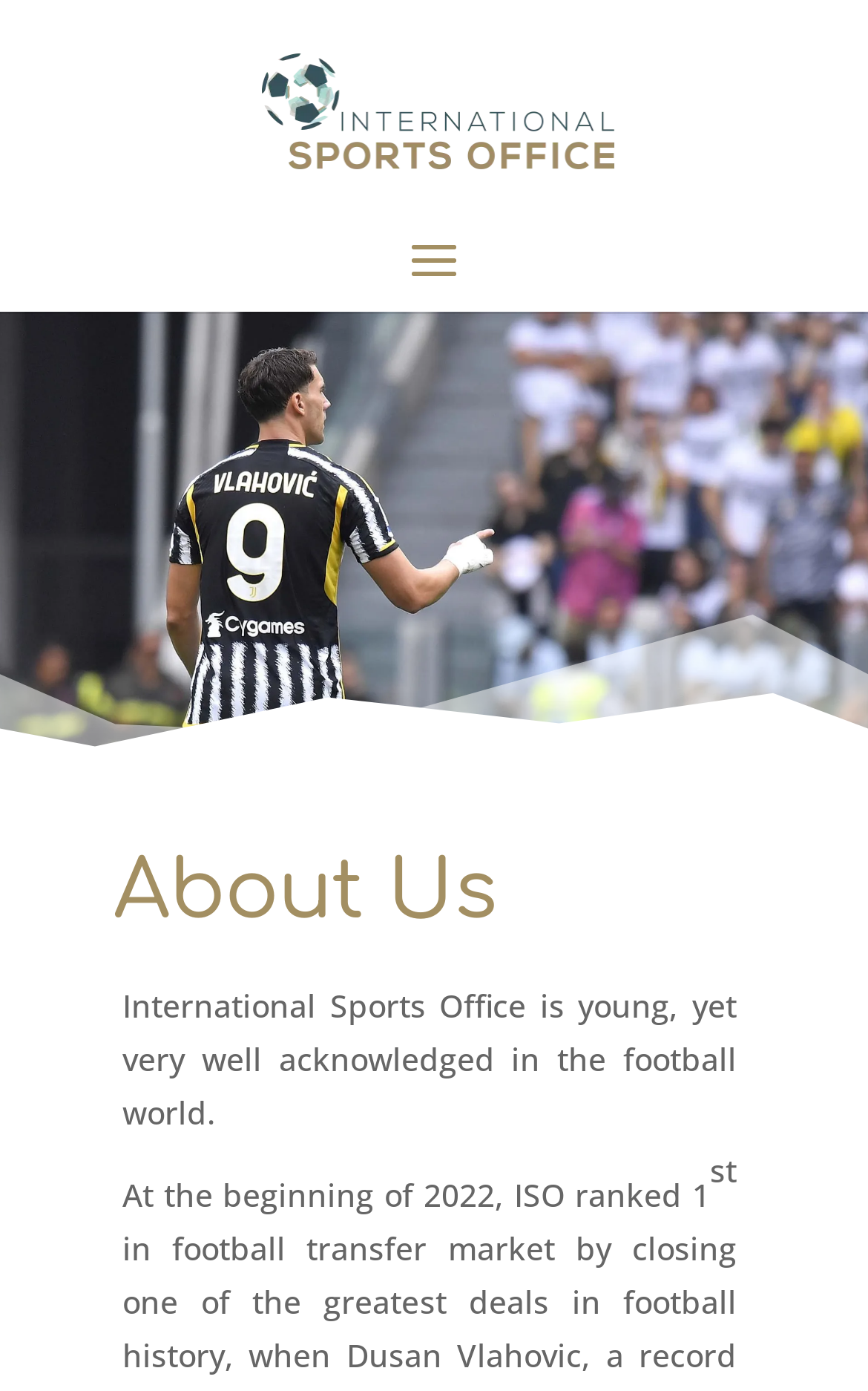What is the ranking of ISO in 2022?
Refer to the image and respond with a one-word or short-phrase answer.

1